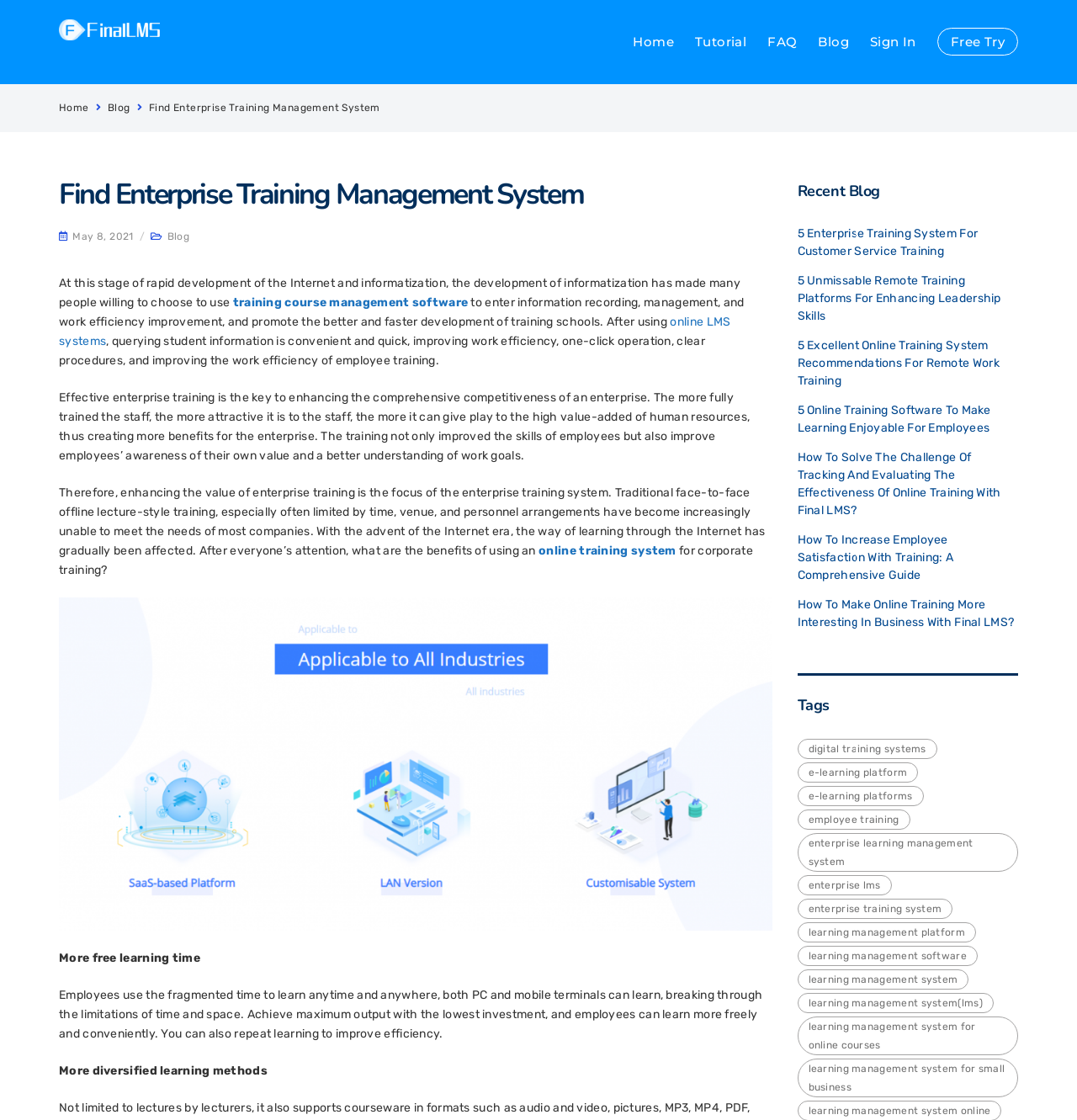Could you determine the bounding box coordinates of the clickable element to complete the instruction: "Click on the 'Home' link"? Provide the coordinates as four float numbers between 0 and 1, i.e., [left, top, right, bottom].

[0.588, 0.03, 0.626, 0.044]